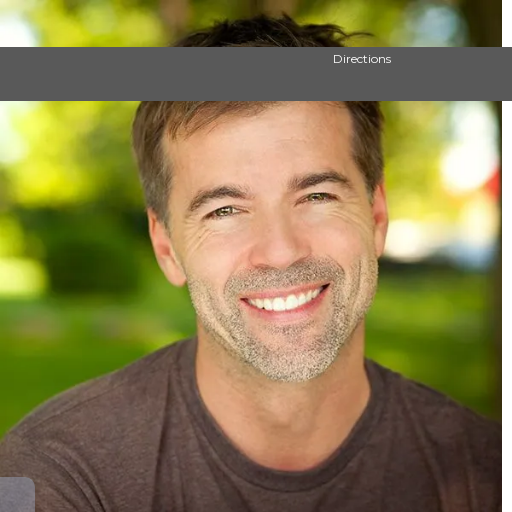Give a meticulous account of what the image depicts.

A smiling mature man poses in a lush park setting, dressed casually in a grey shirt. His confident expression, complemented by a well-groomed beard, conveys a sense of warmth and approachability. Sunlight filters through the trees, creating a vibrant backdrop that enhances the cheerful atmosphere. This image represents the positive outcomes of restorative dentistry, showcasing the potential for individuals to regain their beautiful, functional smiles. The accompanying text emphasizes the commitment to personalized care and advanced techniques in dental restoration, aiming to improve both aesthetics and oral health. 